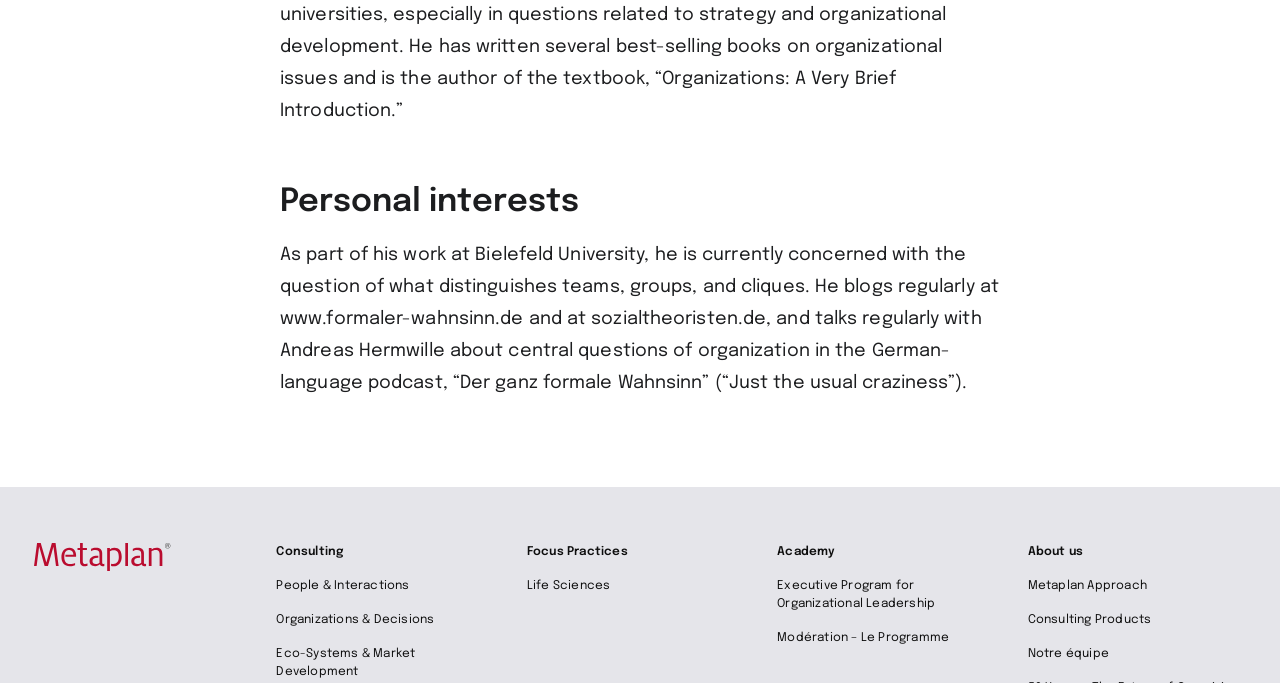Use a single word or phrase to answer the question:
How many links are there under 'Retour à la page d’accueil'?

9